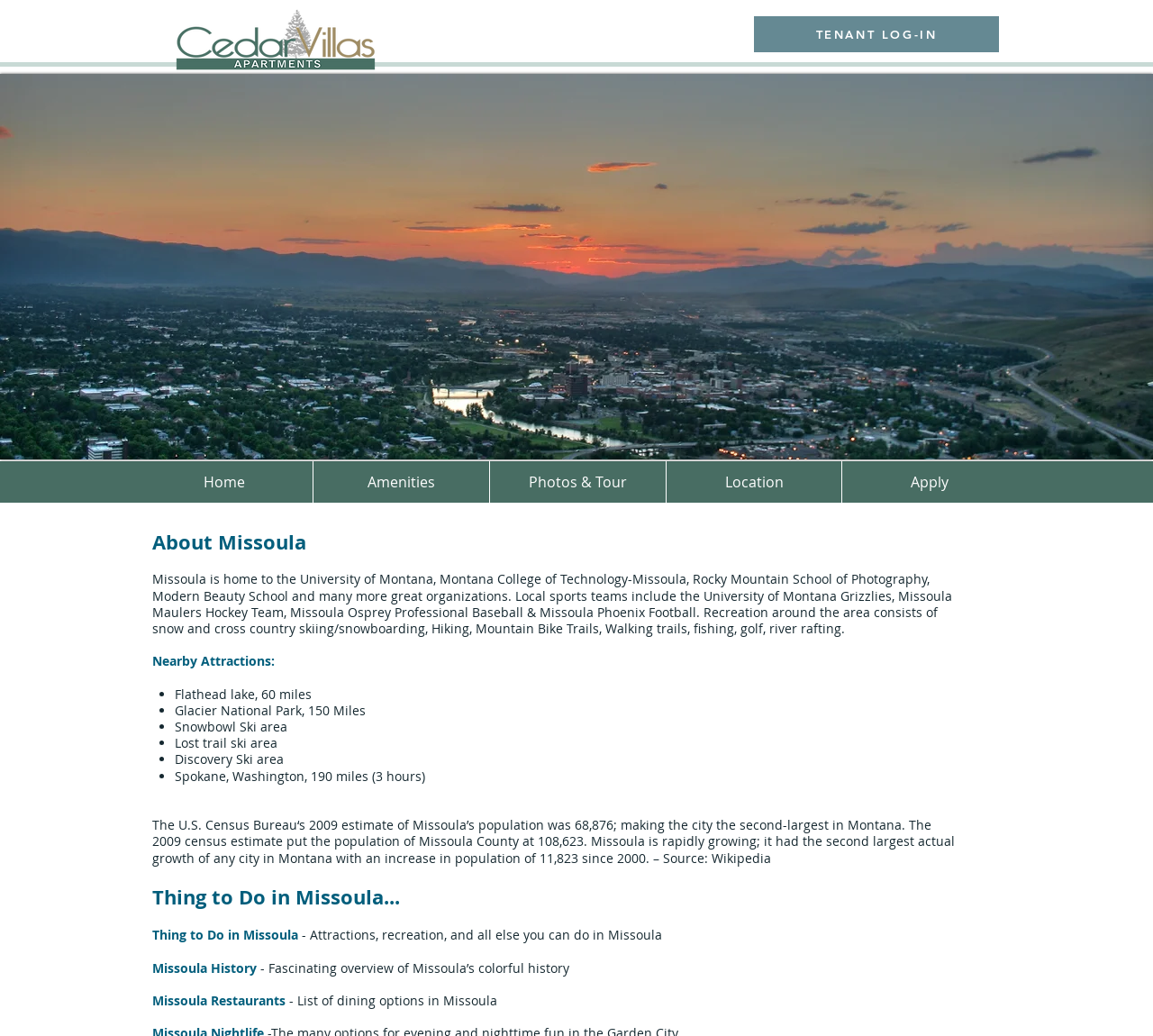What is the name of the lake mentioned as a nearby attraction?
Respond to the question with a well-detailed and thorough answer.

The webpage lists nearby attractions, including Flathead lake, which is mentioned as being 60 miles from Missoula.